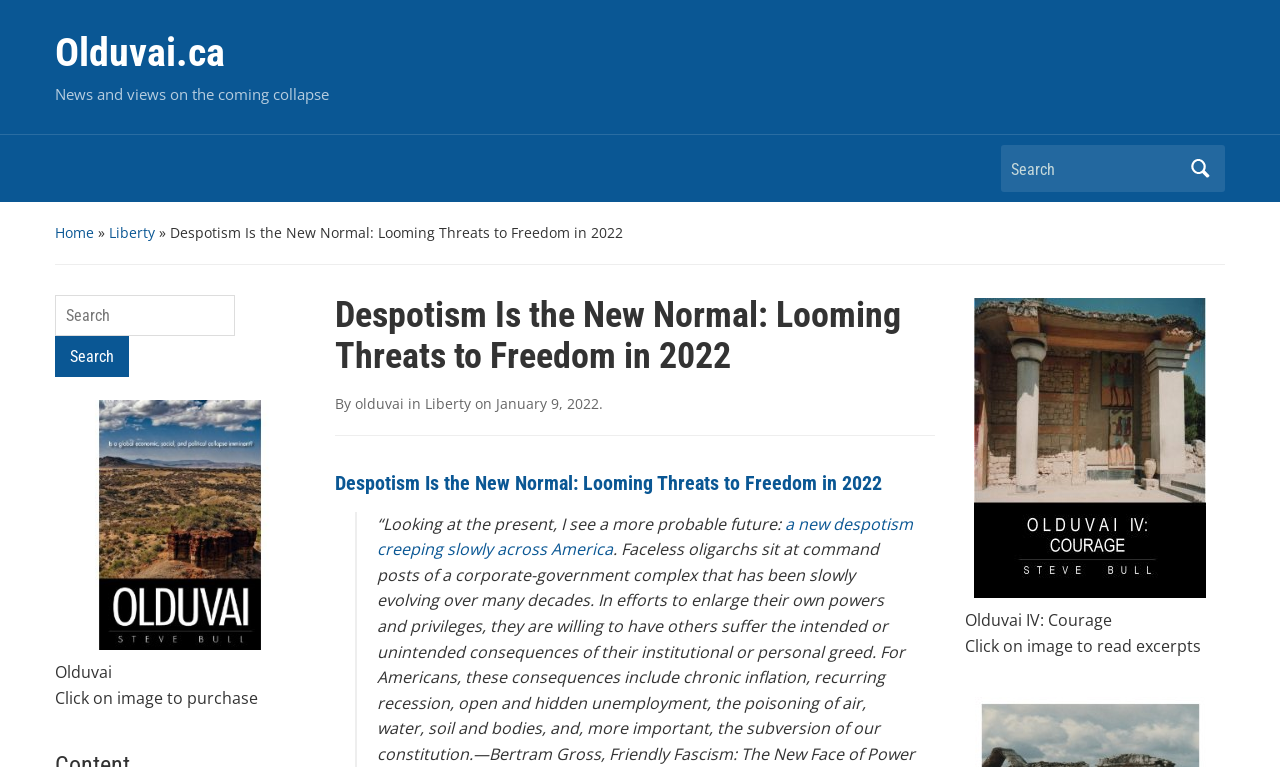Determine the bounding box coordinates for the clickable element to execute this instruction: "Read the article". Provide the coordinates as four float numbers between 0 and 1, i.e., [left, top, right, bottom].

[0.262, 0.614, 0.73, 0.647]